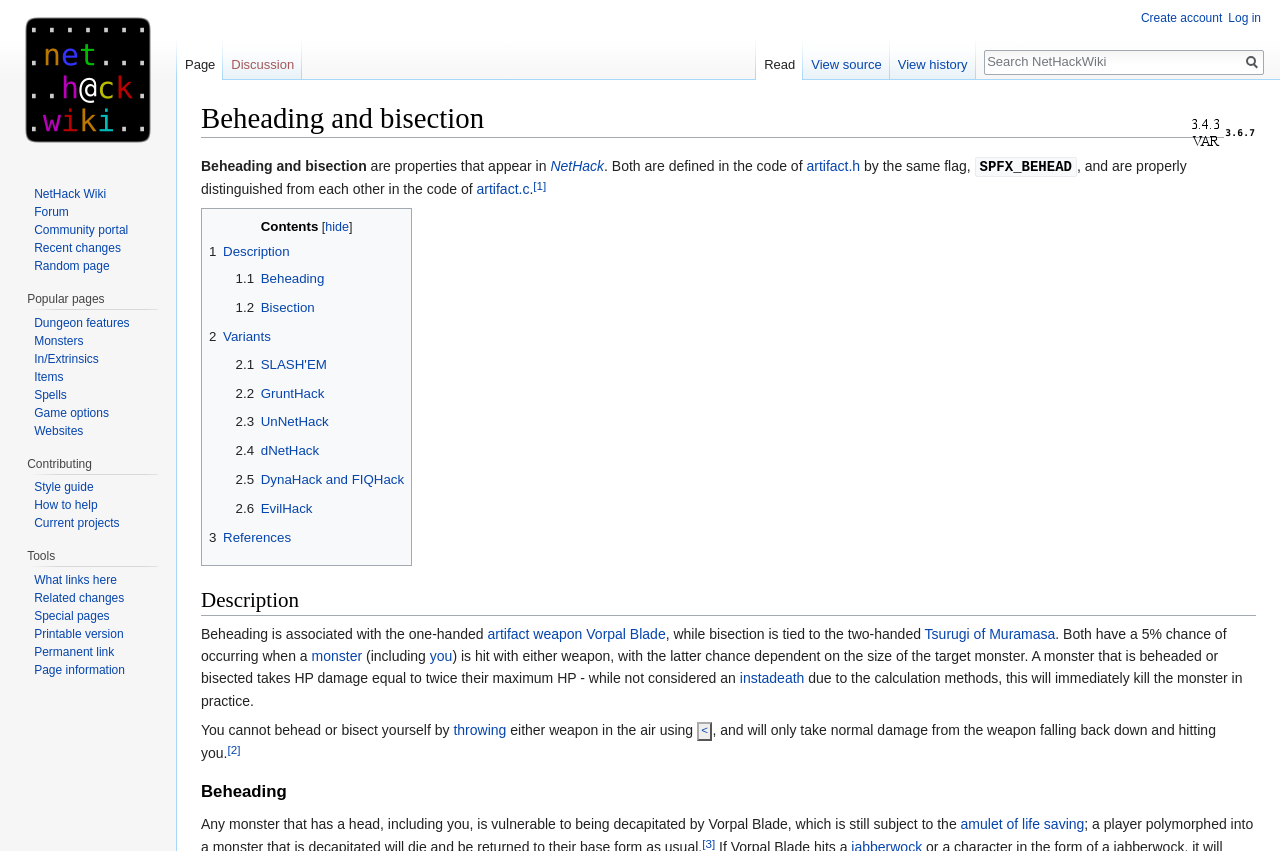What is the name of the two-handed artifact weapon tied to bisection?
Please analyze the image and answer the question with as much detail as possible.

The webpage mentions that bisection is tied to the two-handed artifact weapon Tsurugi of Muramasa, which is associated with a 5% chance of occurring when a monster is hit.